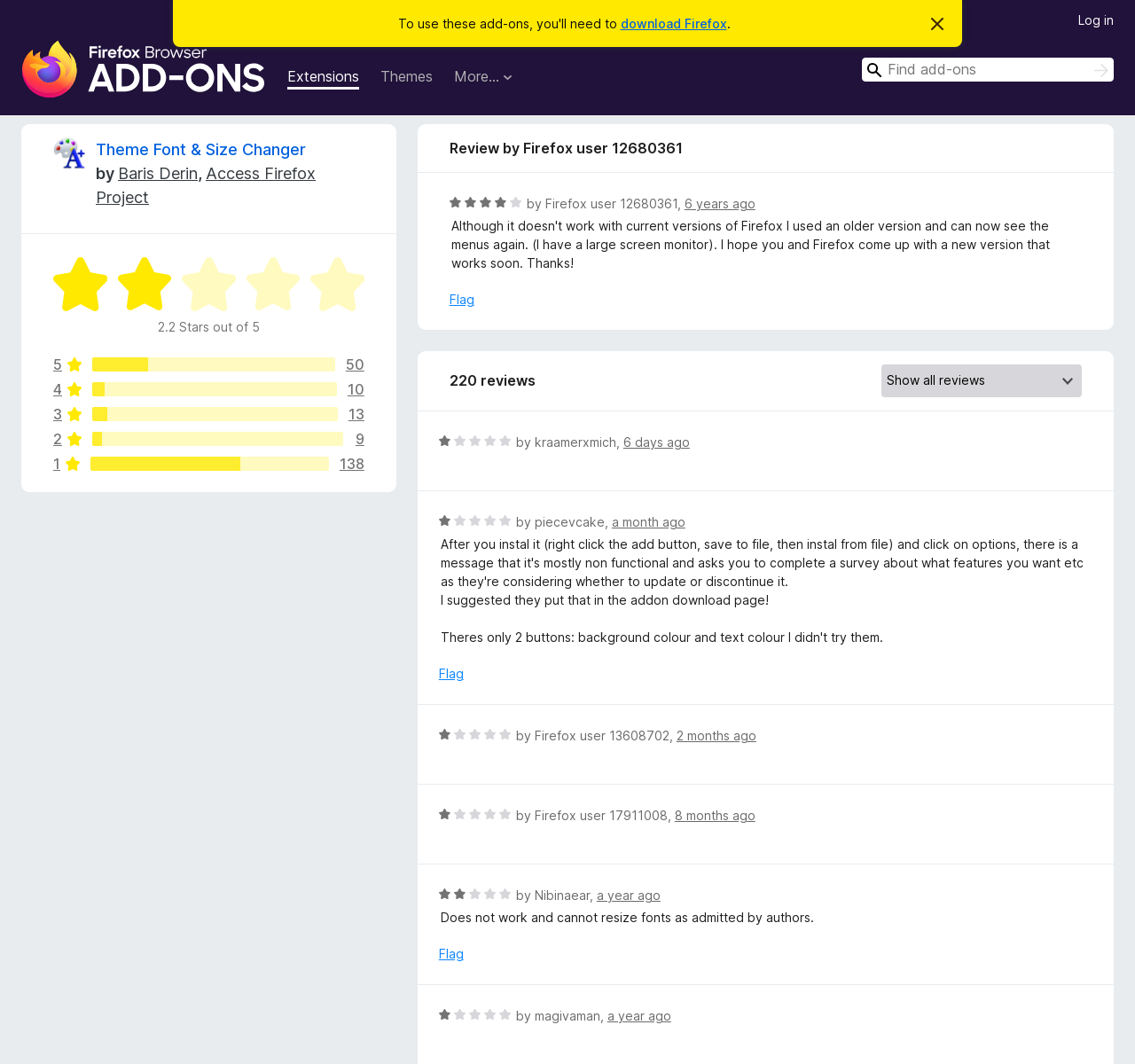What is the purpose of the 'Flag' button?
Can you give a detailed and elaborate answer to the question?

I inferred the purpose of the 'Flag' button by looking at its location and context on the webpage. It is located next to each review, suggesting that it is used to report or flag a review for some reason.